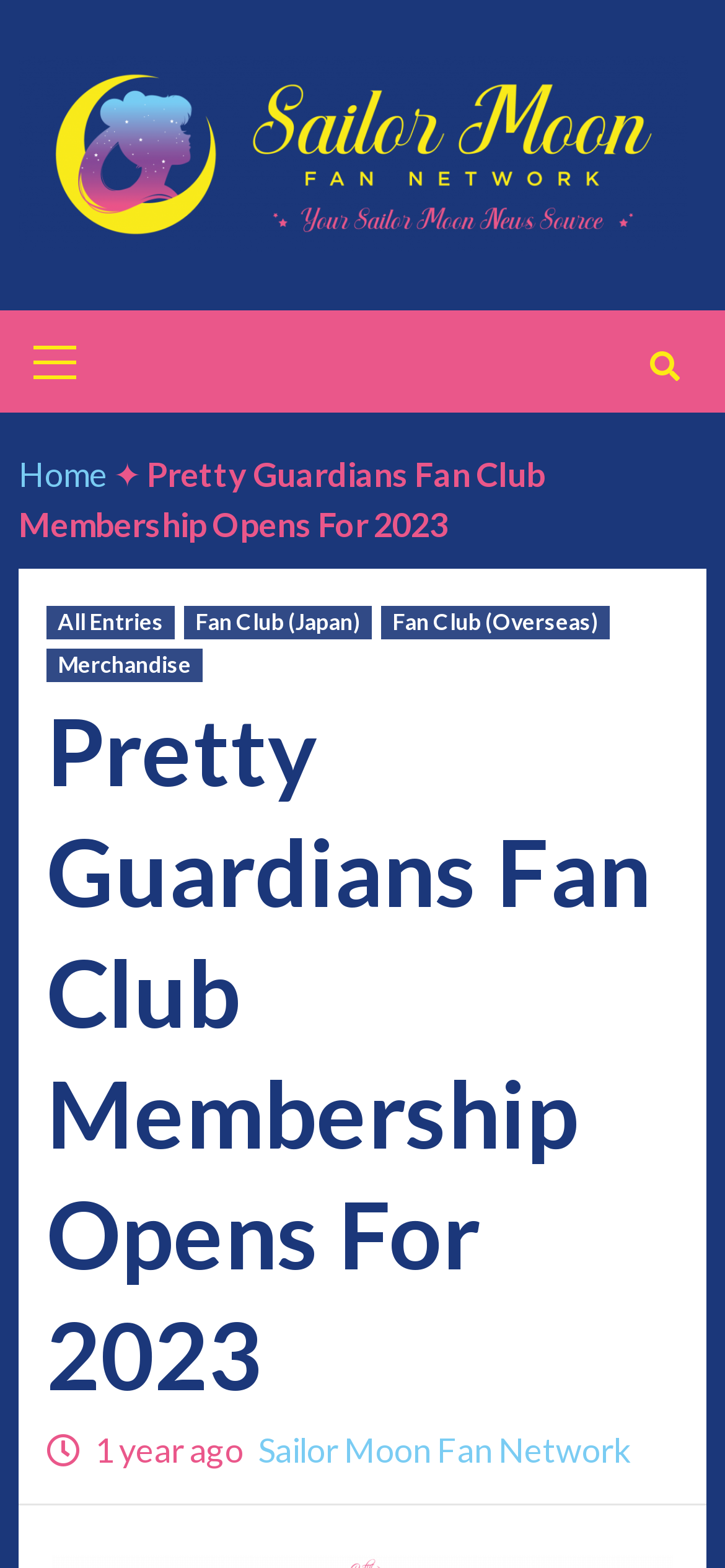Illustrate the webpage thoroughly, mentioning all important details.

The webpage is about the official Sailor Moon fan club, "Pretty Guardians". At the top left, there is a link to the primary menu, accompanied by a small icon. Below this, there is a navigation menu with links to "Home" and an icon represented by "✦". 

The main title of the webpage, "Pretty Guardians Fan Club Membership Opens For 2023", is prominently displayed in the top section. Below this title, there is a horizontal menu with links to "All Entries", "Fan Club (Japan)", "Fan Club (Overseas)", and "Merchandise". 

The main content of the webpage is headed by a title, "Pretty Guardians Fan Club Membership Opens For 2023", which is followed by a brief description or article. At the bottom of the page, there is a timestamp indicating that the content was posted "1 year ago", along with a link to the "Sailor Moon Fan Network". 

On the top right, there is a small icon represented by "".